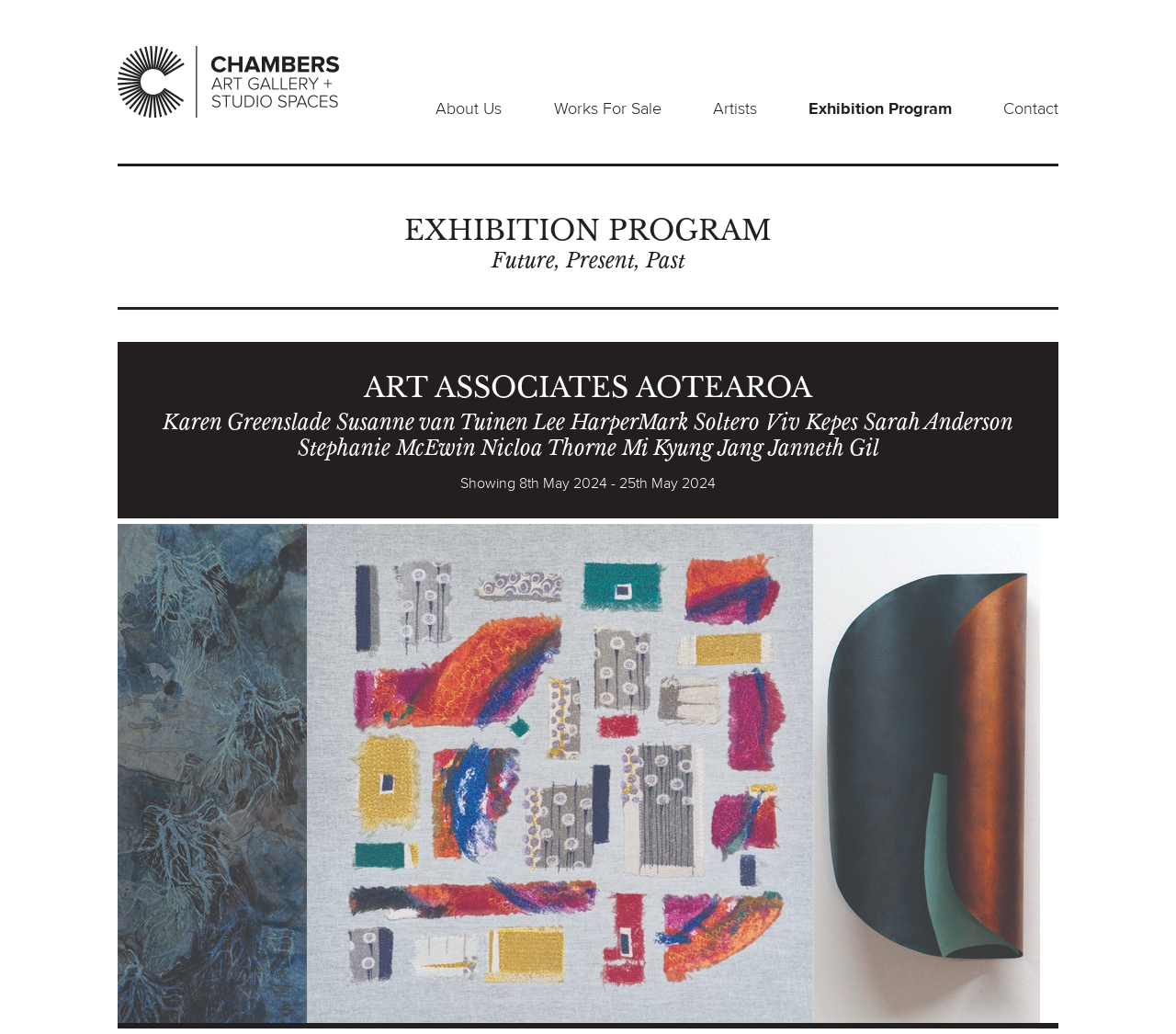What is the name of the art gallery?
Analyze the screenshot and provide a detailed answer to the question.

I found the logo of the art gallery at the top left corner of the webpage, and it says 'Chambers Art Gallery'.